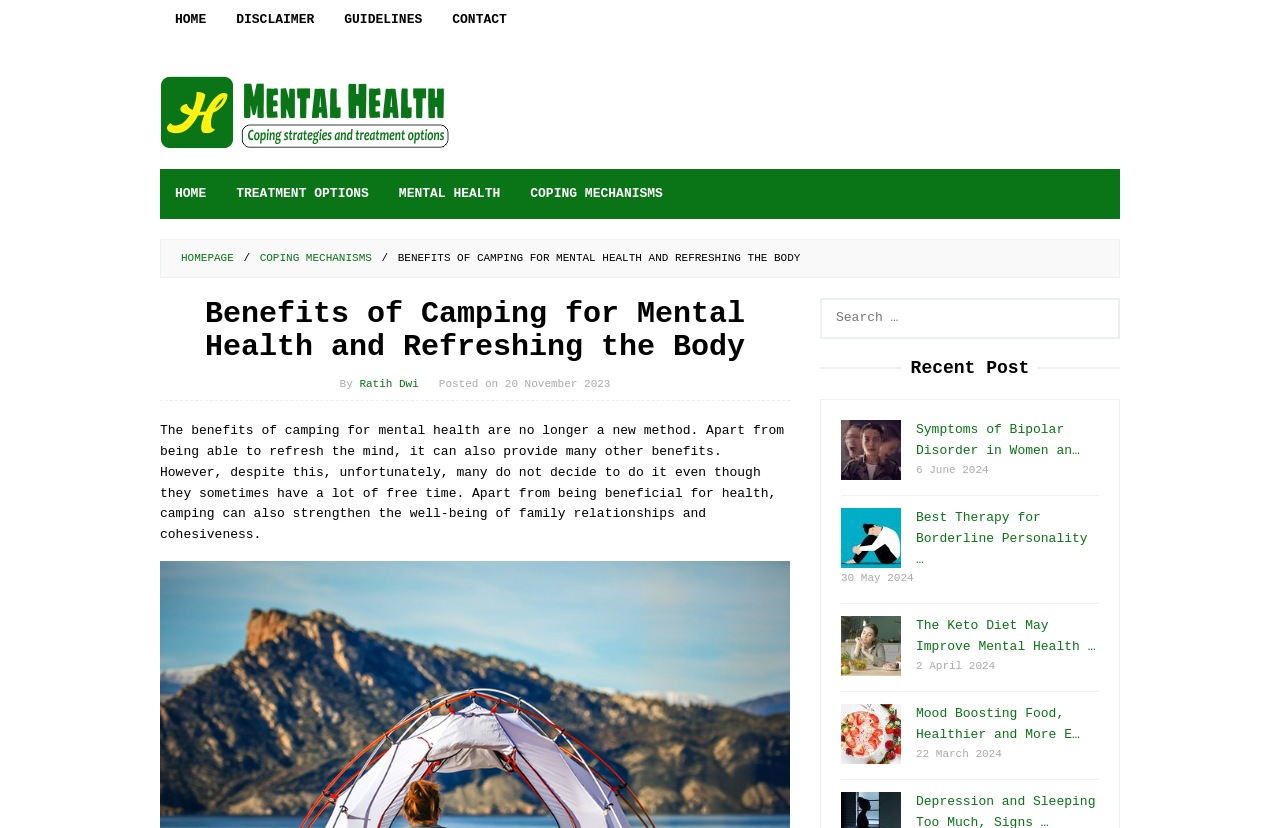Locate the bounding box of the UI element described in the following text: "Home".

[0.125, 0.0, 0.173, 0.049]